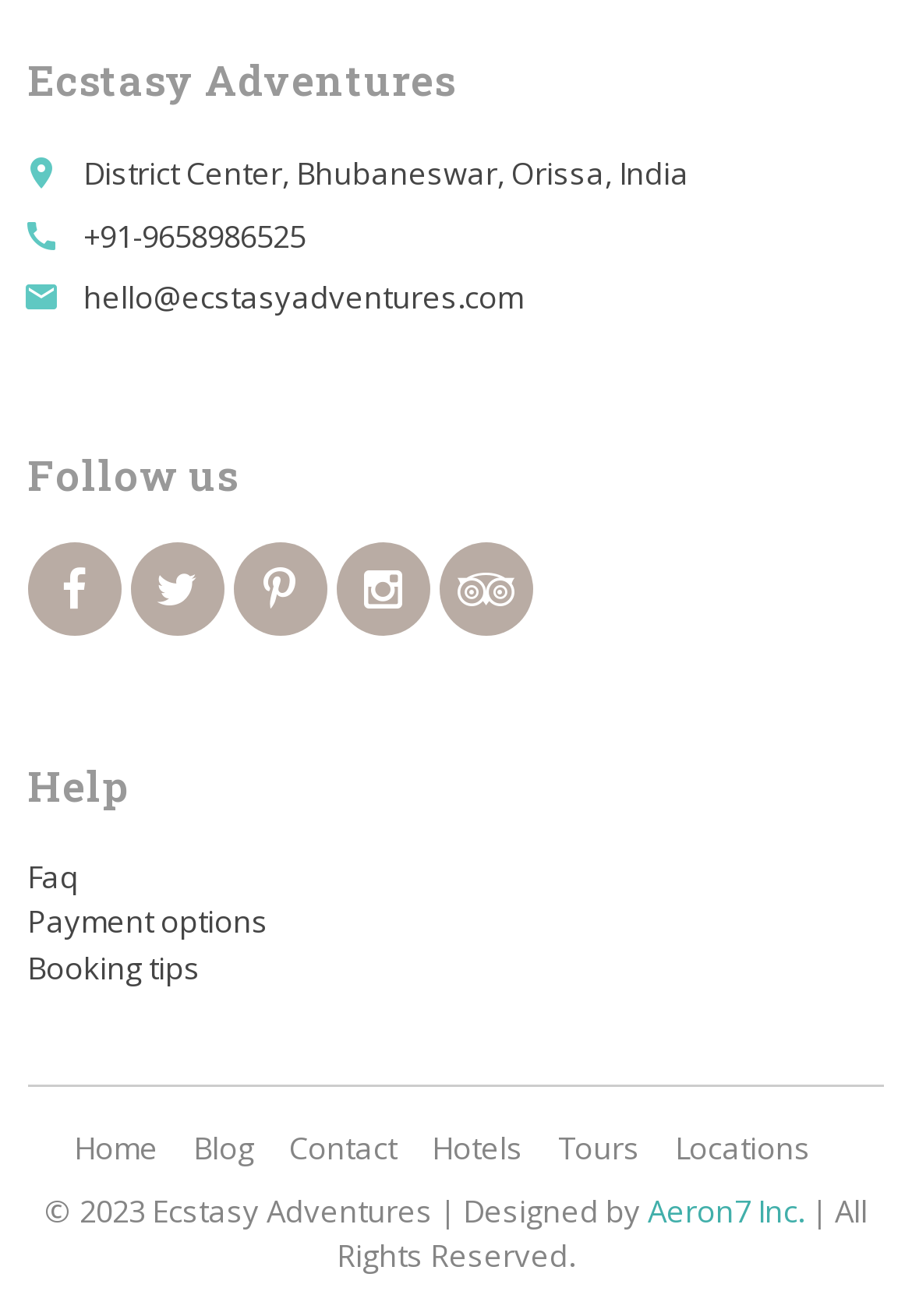Please determine the bounding box coordinates for the element that should be clicked to follow these instructions: "Go to the home page".

[0.081, 0.857, 0.173, 0.889]